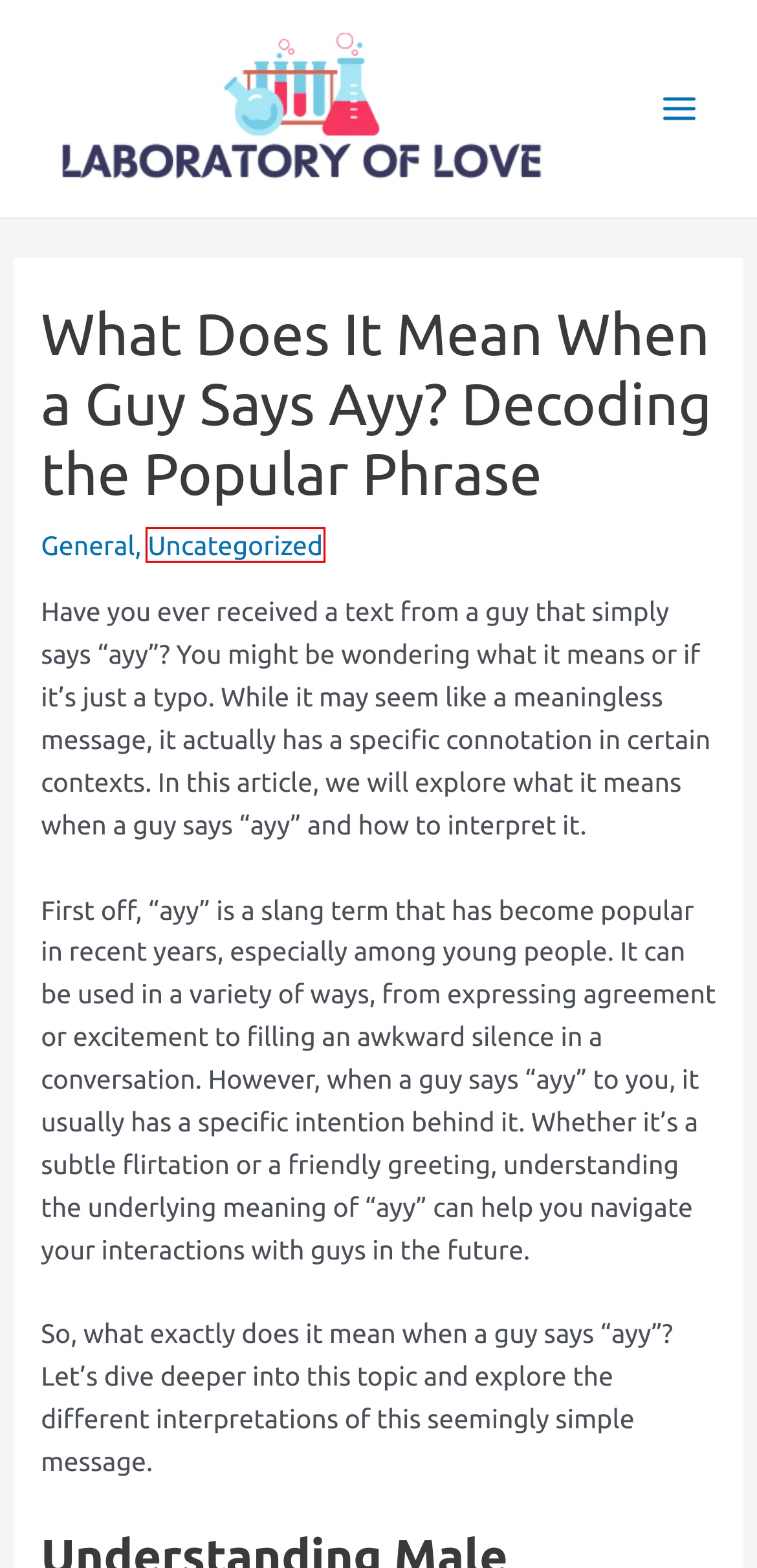A screenshot of a webpage is given, featuring a red bounding box around a UI element. Please choose the webpage description that best aligns with the new webpage after clicking the element in the bounding box. These are the descriptions:
A. 50 Bible Verses about Delay
B. What does it mean When a guy says “woof” to a girl?
C. 15 Dangerous Prayers for Financial Breakthrough
D. General
E. 9 Powerful Prayers for Car Accident Victims
F. 10 Prayers for Anointing Oil
G. Uncategorized
H. 10 Powerful 3am Prayers For Mercy And Miracles

G